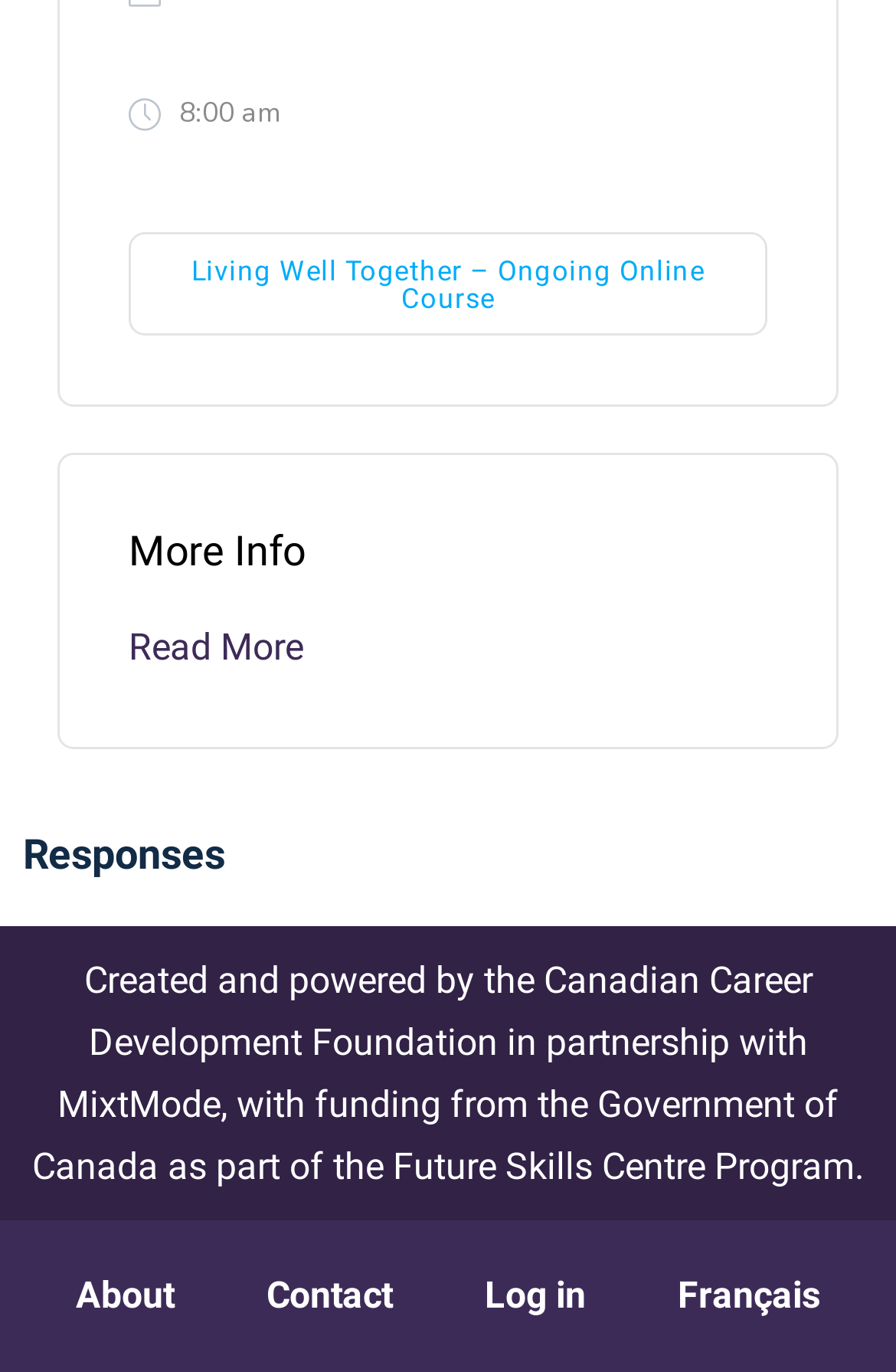Locate the bounding box coordinates of the element you need to click to accomplish the task described by this instruction: "Visit Creation Ministries International".

None